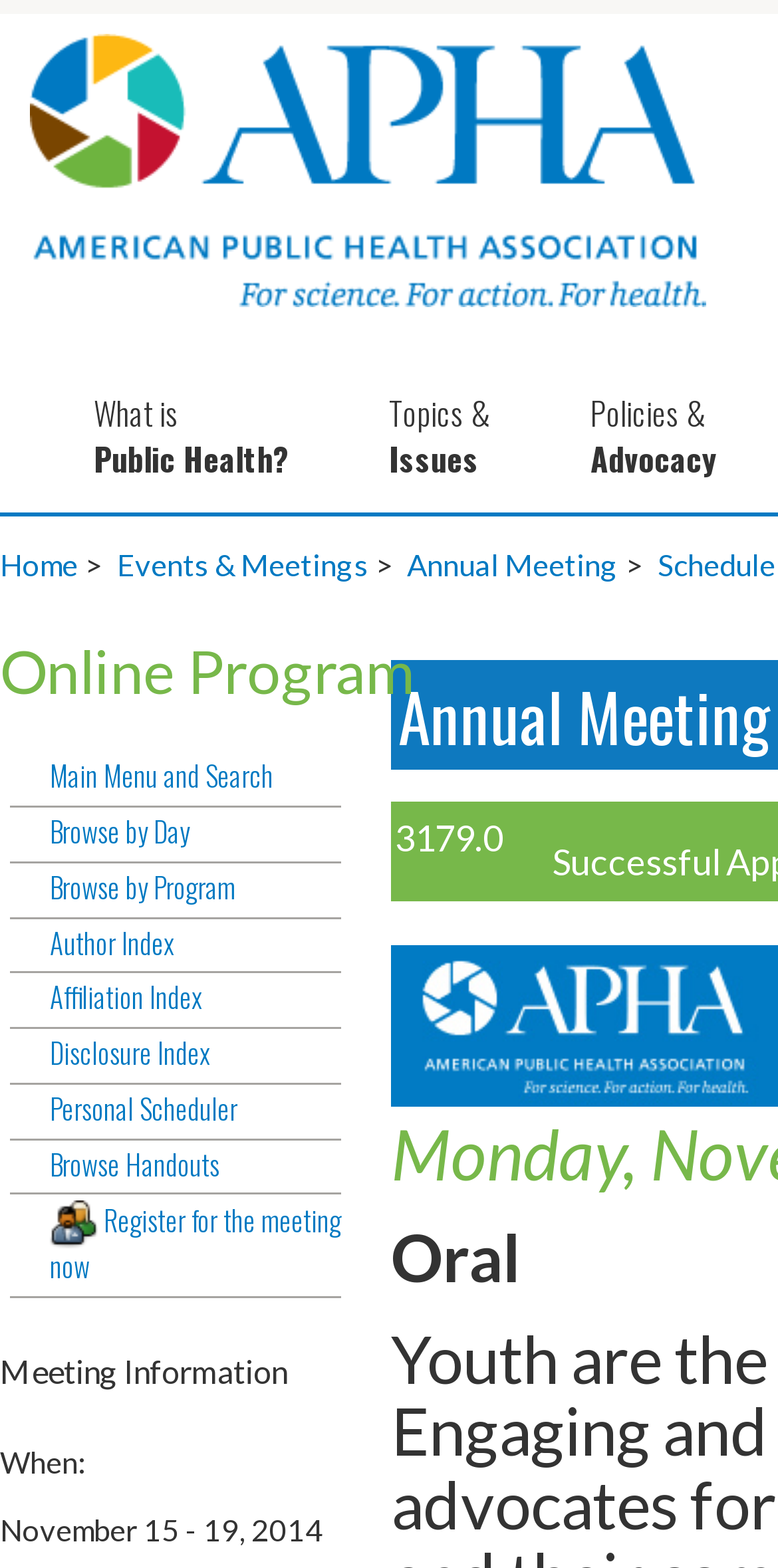Locate the UI element described by Annual Meeting and provide its bounding box coordinates. Use the format (top-left x, top-left y, bottom-right x, bottom-right y) with all values as floating point numbers between 0 and 1.

[0.523, 0.349, 0.837, 0.372]